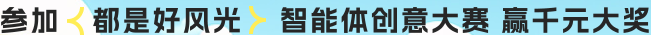Offer a detailed explanation of the image.

The image features a vibrant banner highlighting a competition centered around artificial intelligence creativity. The text in the banner encourages participation, proclaiming “Participation is a good opportunity!” and showcases the event’s focus on innovative AI solutions. It promises exciting rewards, with the phrase “Win prizes worth thousands of yuan” prominently featured, enticing competition among participants. The overall design combines bright colors and engaging typography, reflecting a dynamic and inviting atmosphere for individuals interested in showcasing their AI capabilities.